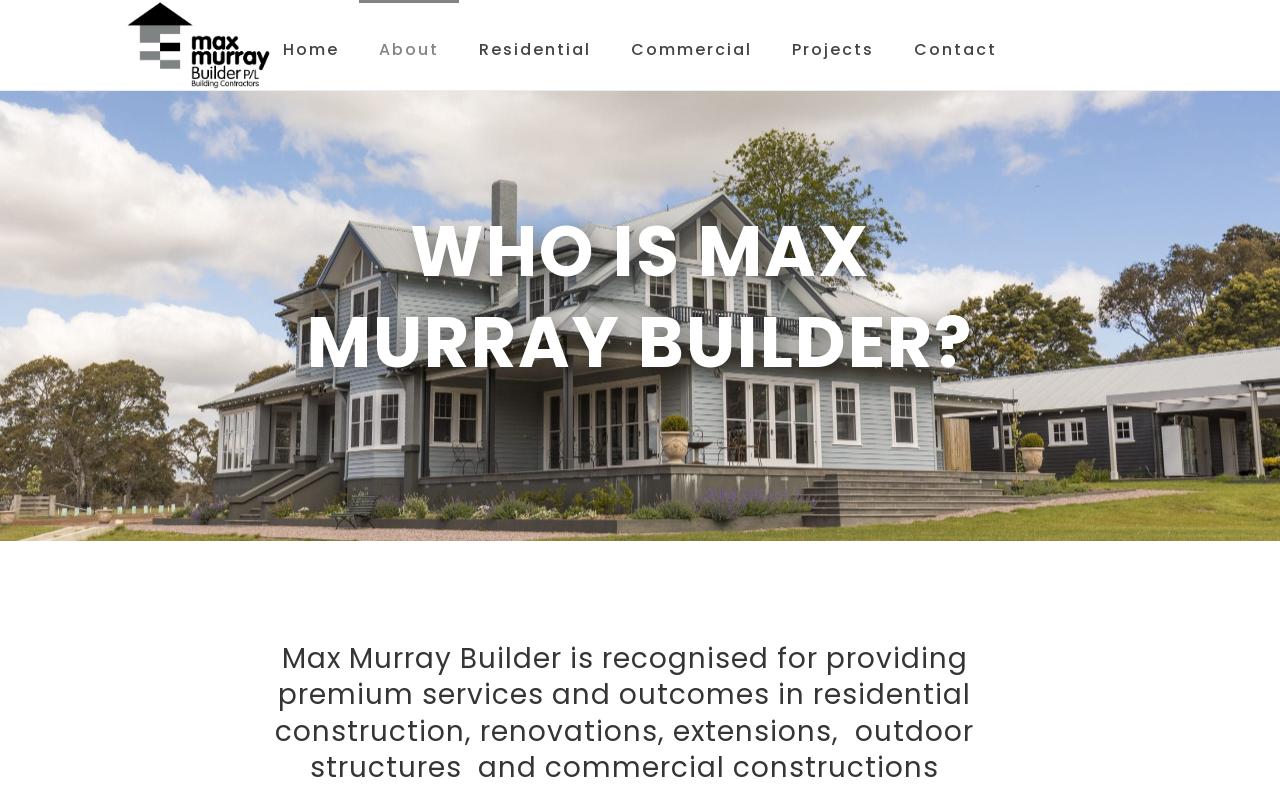Use a single word or phrase to answer the question: How many main navigation links are on the webpage?

6